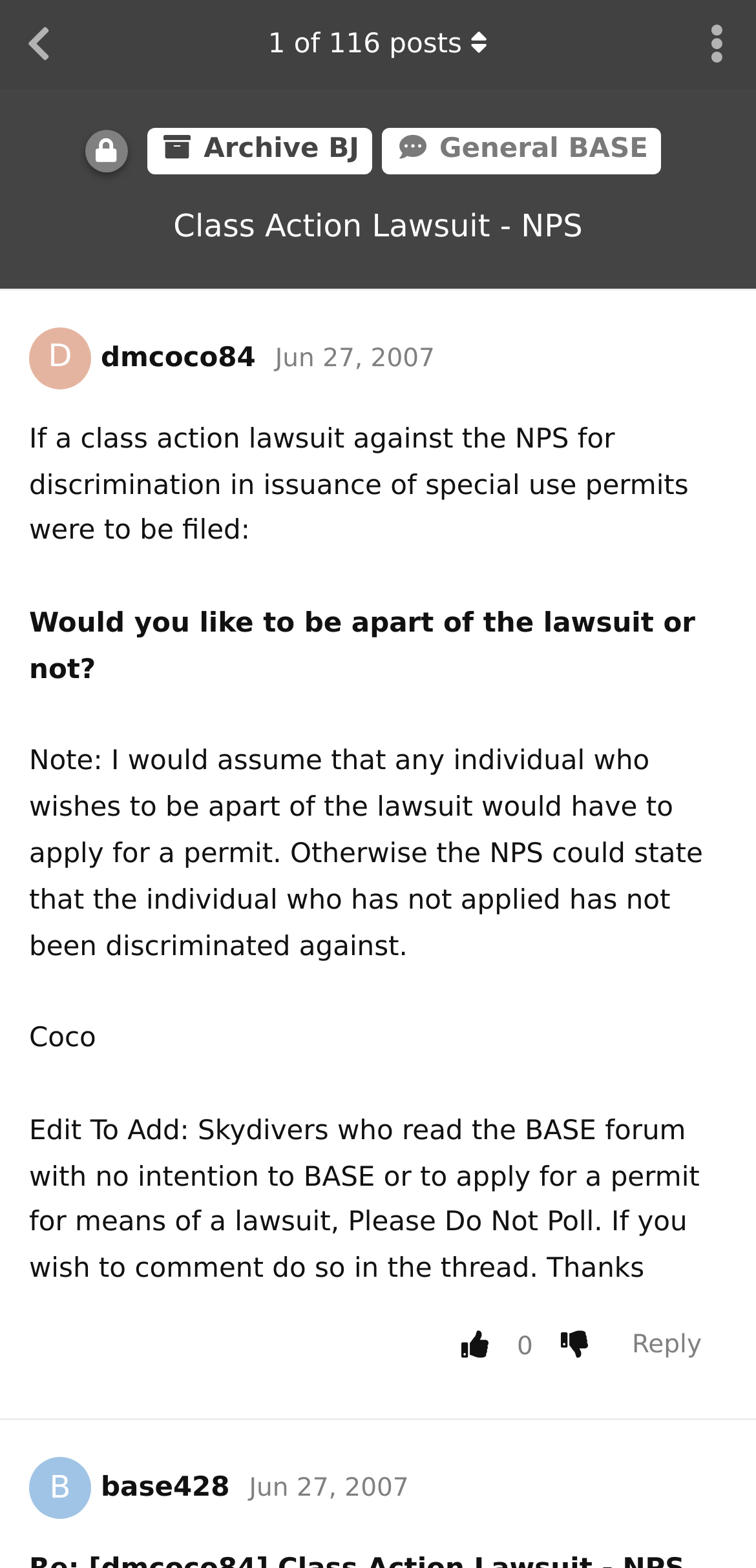Identify the bounding box coordinates of the element to click to follow this instruction: 'View archive'. Ensure the coordinates are four float values between 0 and 1, provided as [left, top, right, bottom].

[0.194, 0.082, 0.493, 0.111]